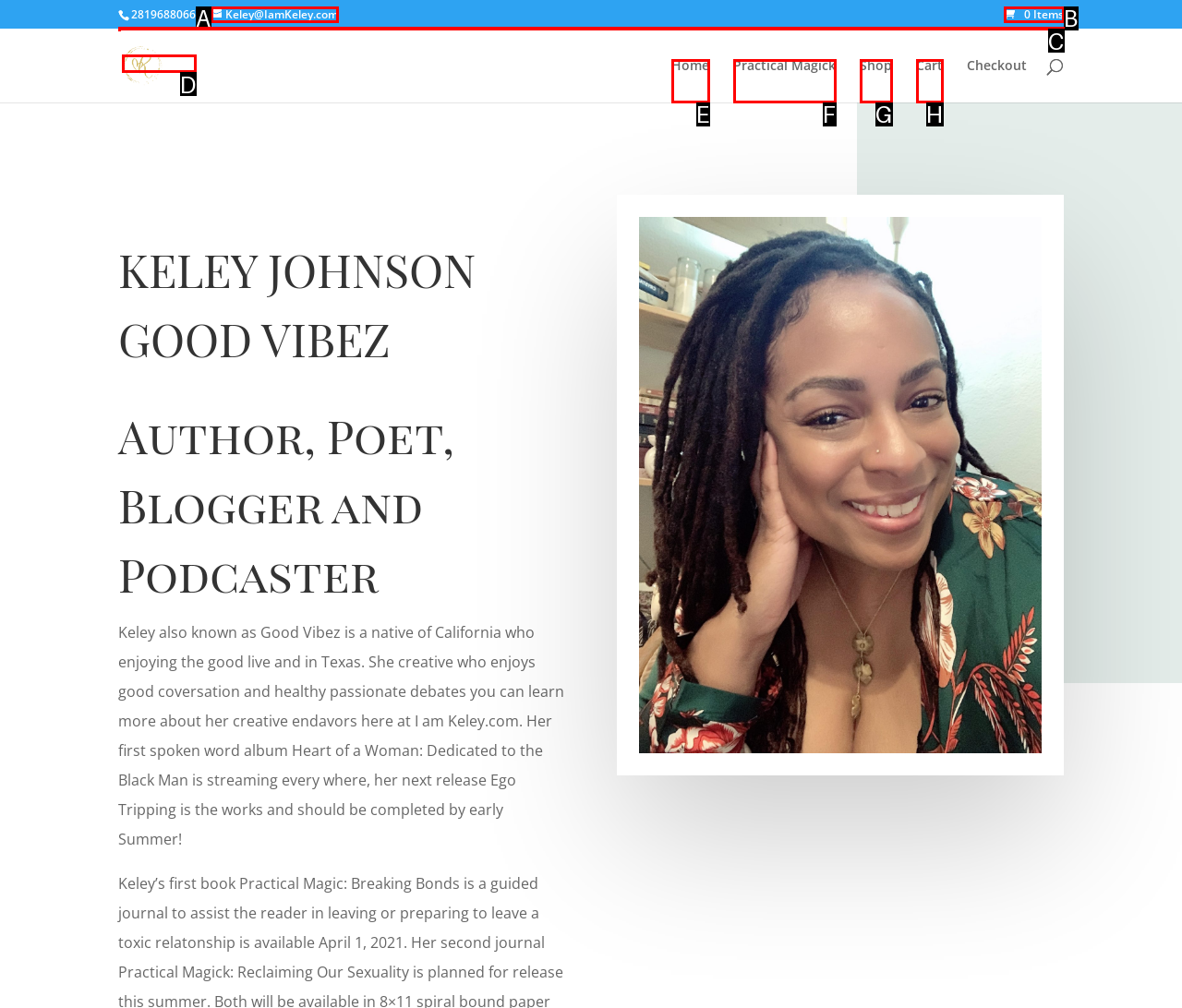Look at the highlighted elements in the screenshot and tell me which letter corresponds to the task: search for something.

C